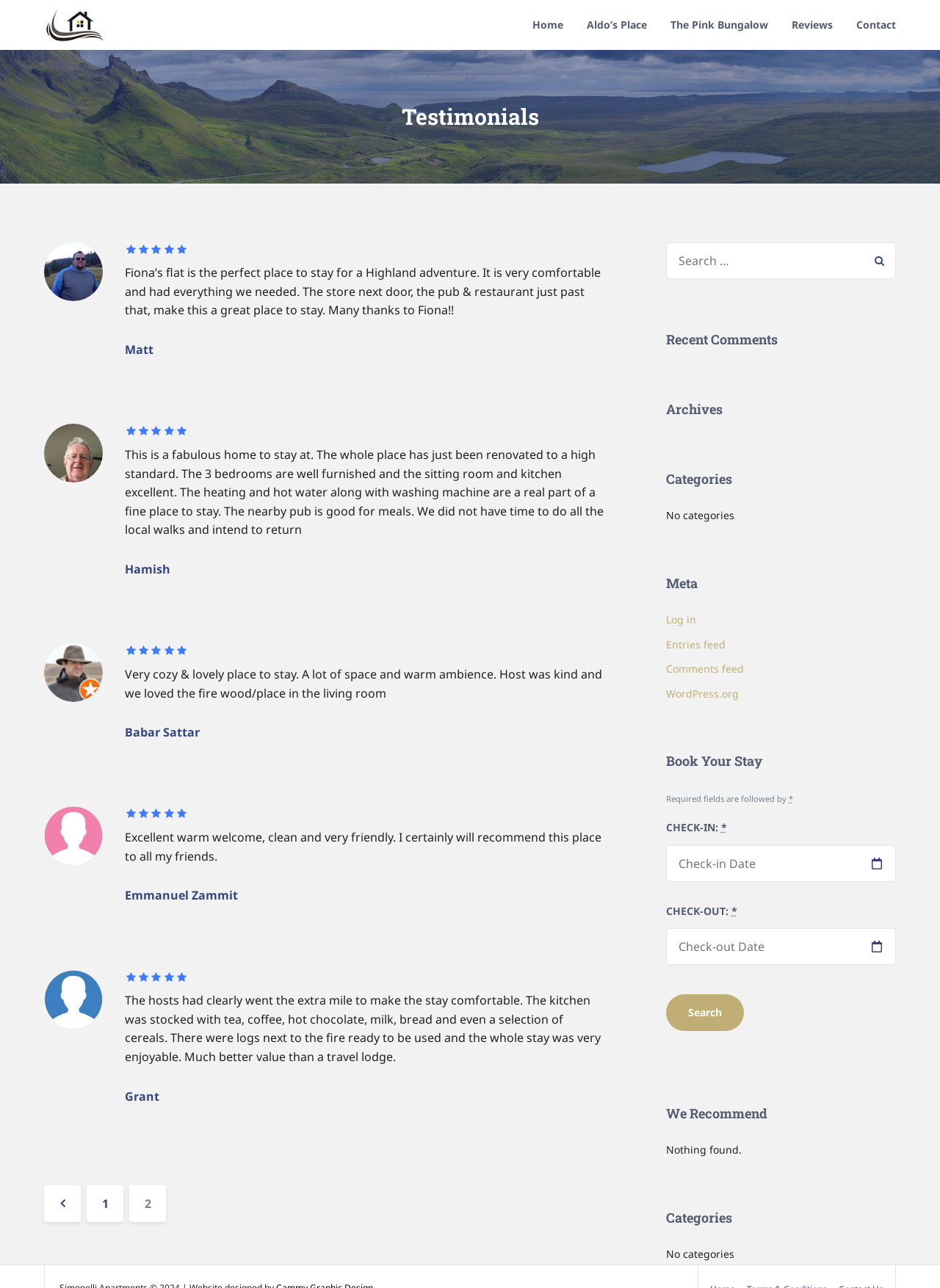What is the purpose of the 'SEARCH FOR:' textbox?
Using the visual information, respond with a single word or phrase.

To search for posts